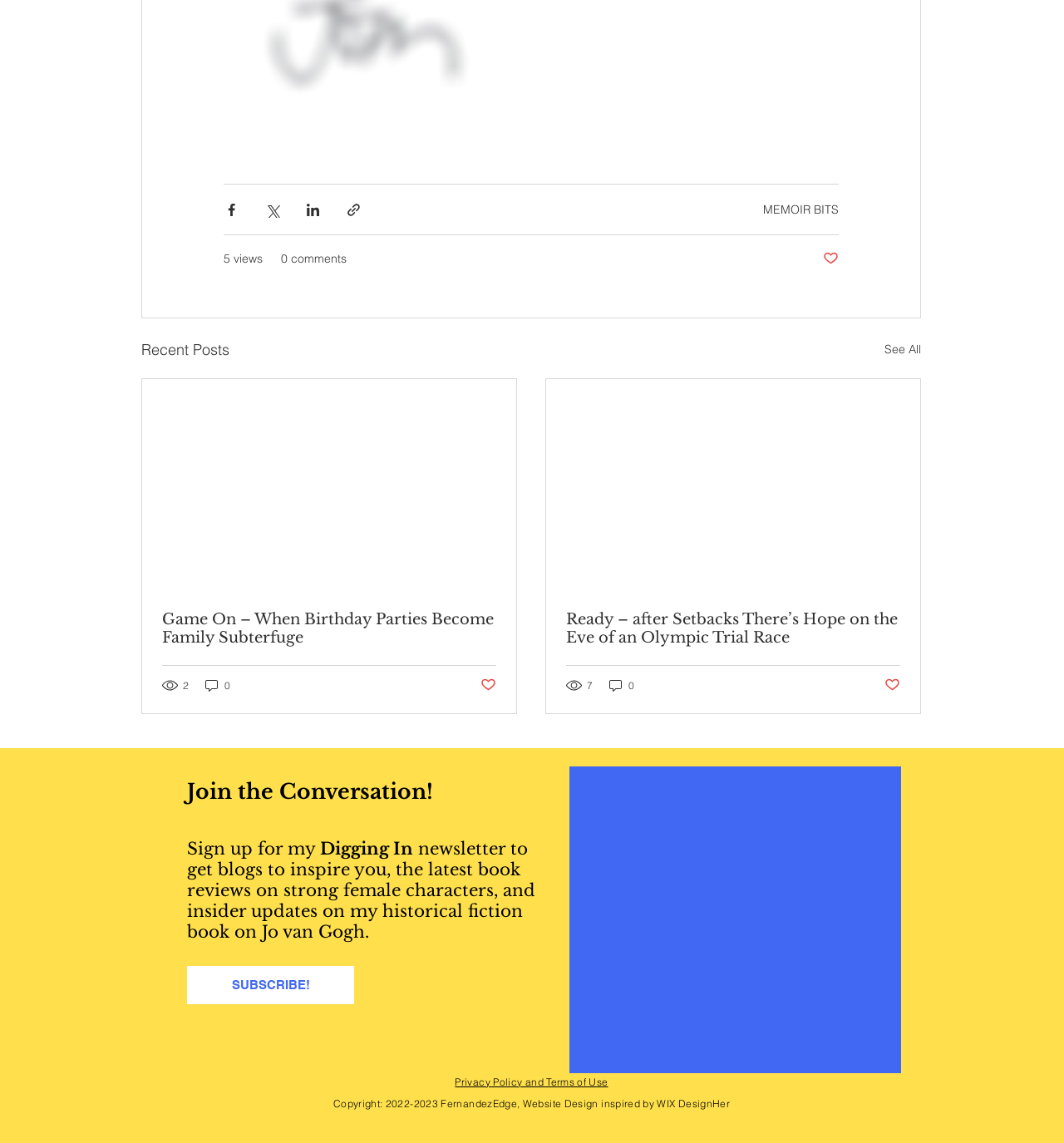How many views does the post 'Game On – When Birthday Parties Become Family Subterfuge' have?
Provide an in-depth and detailed explanation in response to the question.

The post 'Game On – When Birthday Parties Become Family Subterfuge' has 2 views, which is indicated by the text '2 views' below the post title.